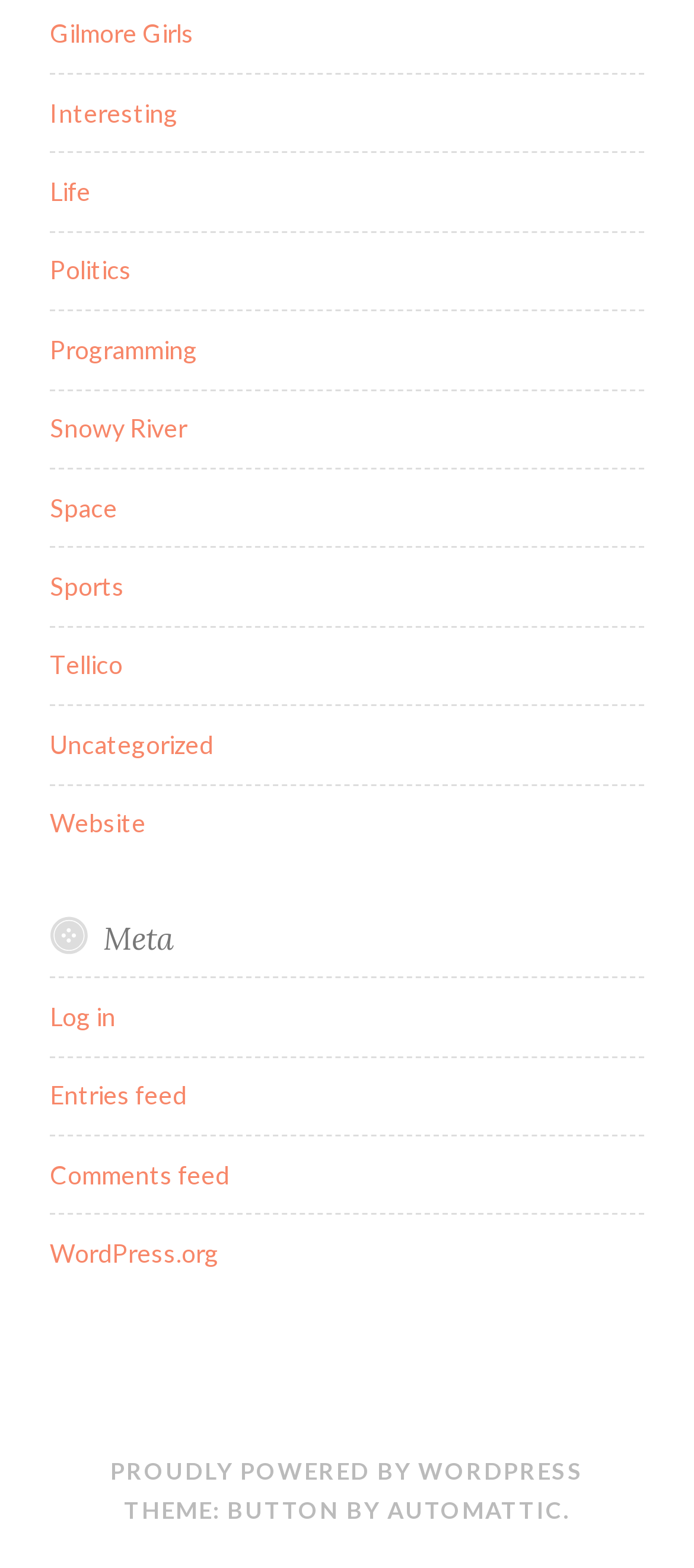How many categories are listed?
Refer to the image and offer an in-depth and detailed answer to the question.

I counted the number of links under the root element, excluding the 'Log in', 'Entries feed', 'Comments feed', and 'WordPress.org' links, and found 9 categories: 'Gilmore Girls', 'Interesting', 'Life', 'Politics', 'Programming', 'Snowy River', 'Space', 'Sports', and 'Tellico'.